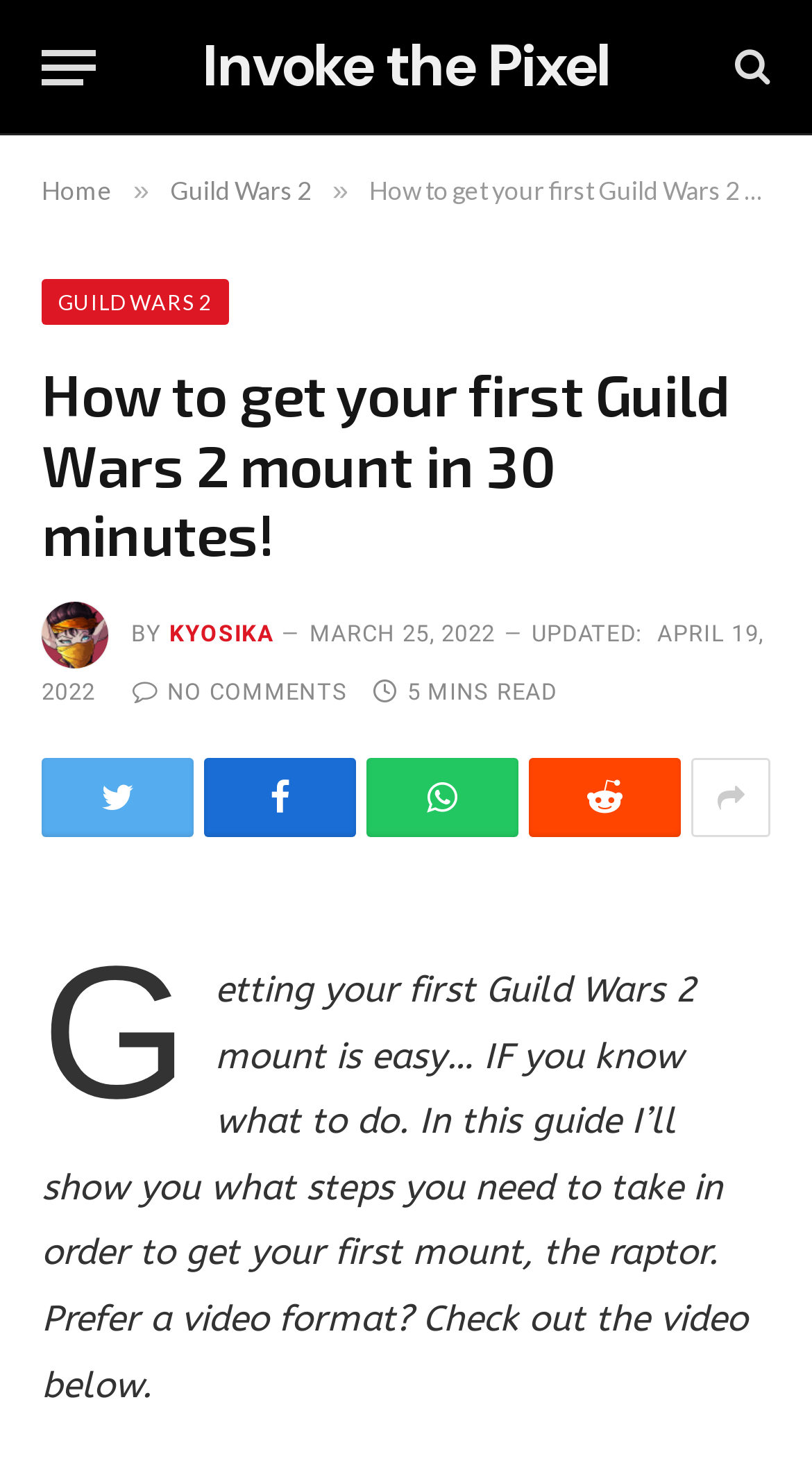What is the date of the last update?
Based on the visual, give a brief answer using one word or a short phrase.

APRIL 19, 2022